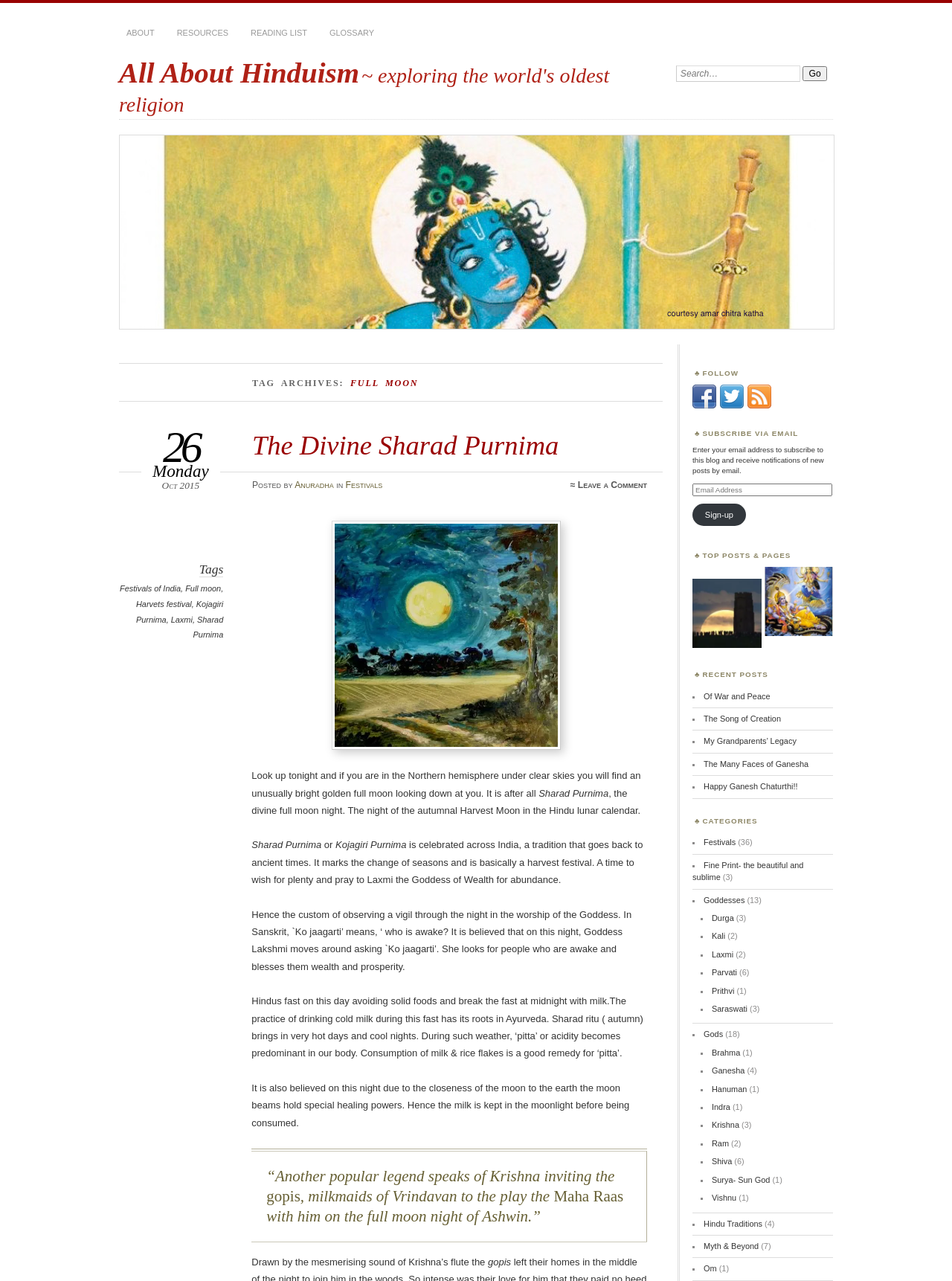Create an elaborate caption that covers all aspects of the webpage.

The webpage is about Hinduism, specifically the Full Moon Archives. At the top, there are four links: "ABOUT", "RESOURCES", "READING LIST", and "GLOSSARY". Below these links, there is a group of elements, including a heading "All About Hinduism" and a subheading "~ exploring the world's oldest religion". 

On the right side of the page, there is a search bar with a "Search:" label, a textbox, and a "Go" button. Below the search bar, there is a link "All About Hinduism" with an associated image.

The main content of the page is divided into sections. The first section has a heading "TAG ARCHIVES: FULL MOON" and contains a post titled "The Divine Sharad Purnima". This post includes a heading, a link, and several paragraphs of text describing the significance of Sharad Purnima, a Hindu festival. The post also includes an image with a caption "harvest moon painting-artist unknown".

The post is followed by a section with links to tags, including "Festivals of India", "Full moon", "Harvets festival", "Kojagiri Purnima", "Laxmi", and "Sharad Purnima". 

Below the tags section, there are several social media links, including "Facebook", "Twitter", and "RSS Feed", each with an associated image. 

The next section is titled "♣SUBSCRIBE VIA EMAIL" and includes a textbox to enter an email address and a "Sign-up" button. 

The following section is titled "♣TOP POSTS & PAGES" and includes two links to popular posts, each with an associated image. 

The final section is titled "♣RECENT POSTS" and includes a list of recent posts, each with a "■" marker and a link to the post.